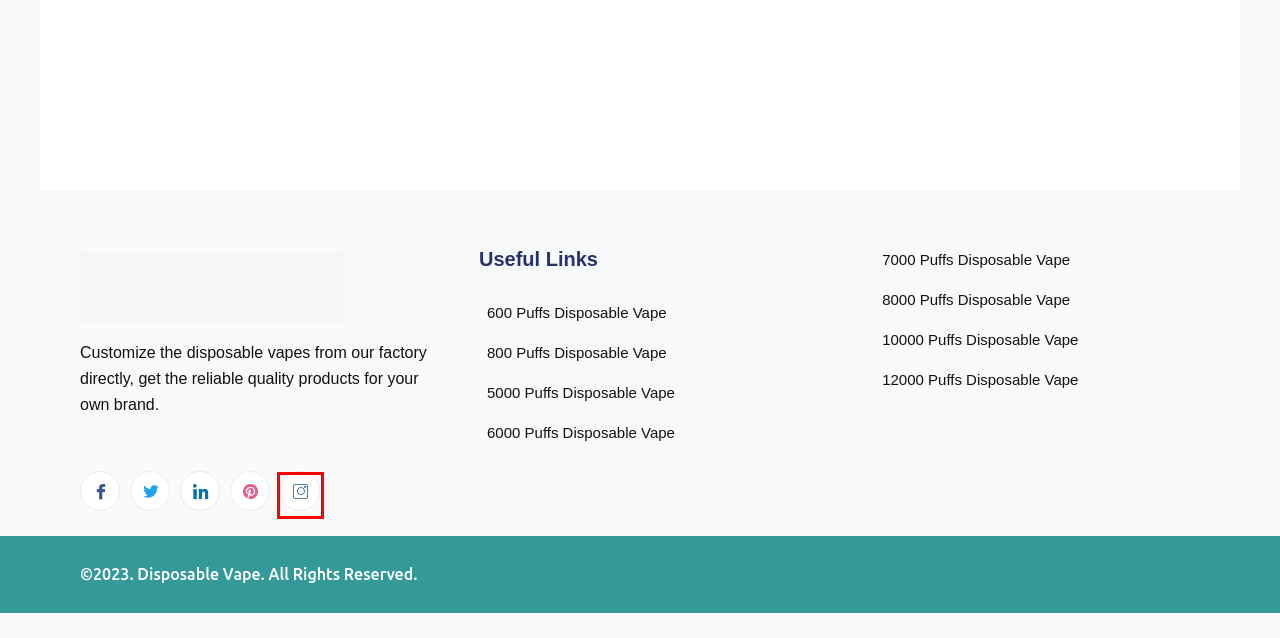Review the screenshot of a webpage that includes a red bounding box. Choose the most suitable webpage description that matches the new webpage after clicking the element within the red bounding box. Here are the candidates:
A. 5000 Puffs Disposable Vape - Disposable Vapes
B. 10000 Puffs Disposable Vape - Disposable Vapes
C. 600 Puffs Disposable Vape - Disposable Vapes
D. 6000 Puffs Disposable Vape - Disposable Vapes
E. 8000 Puffs Disposable Vape - Disposable Vapes
F. Home - Child Resistant Paper Tubes
G. 7000 Puffs Disposable Vape - Disposable Vapes
H. 12000 Puffs Disposable Vape - Disposable Vapes

F